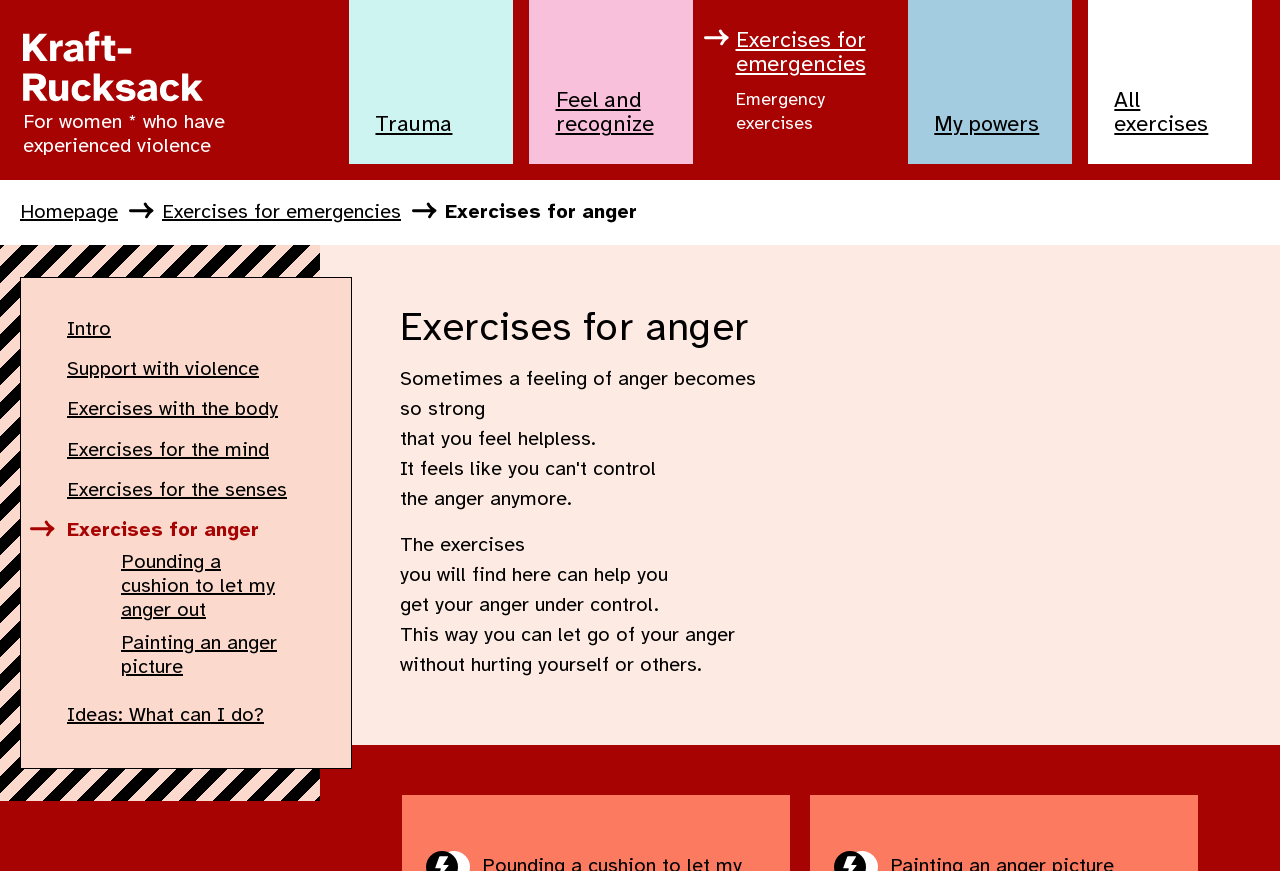Use a single word or phrase to answer the question: What is the purpose of the exercises?

Get anger under control